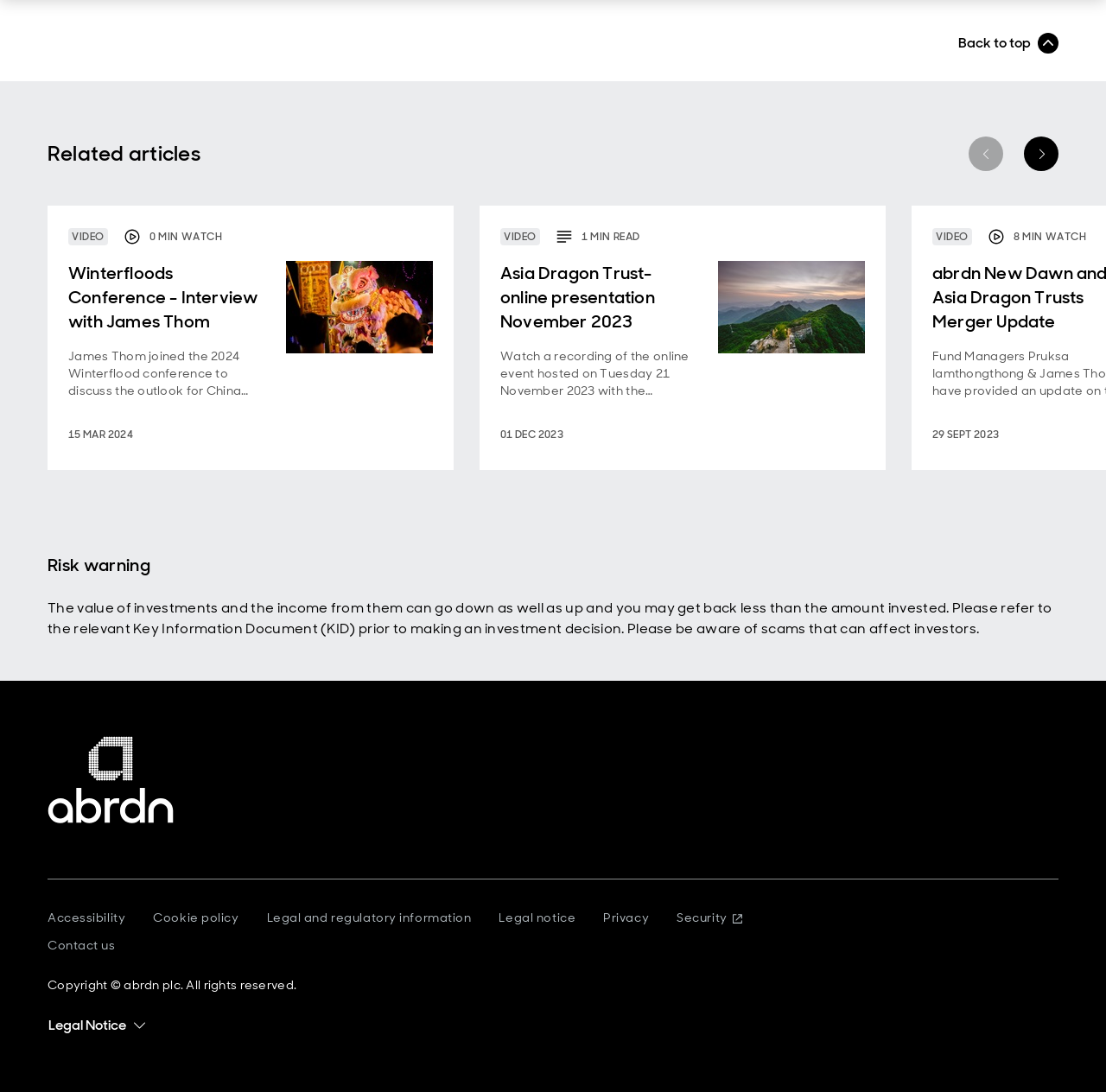Given the following UI element description: "Privacy Policy", find the bounding box coordinates in the webpage screenshot.

None